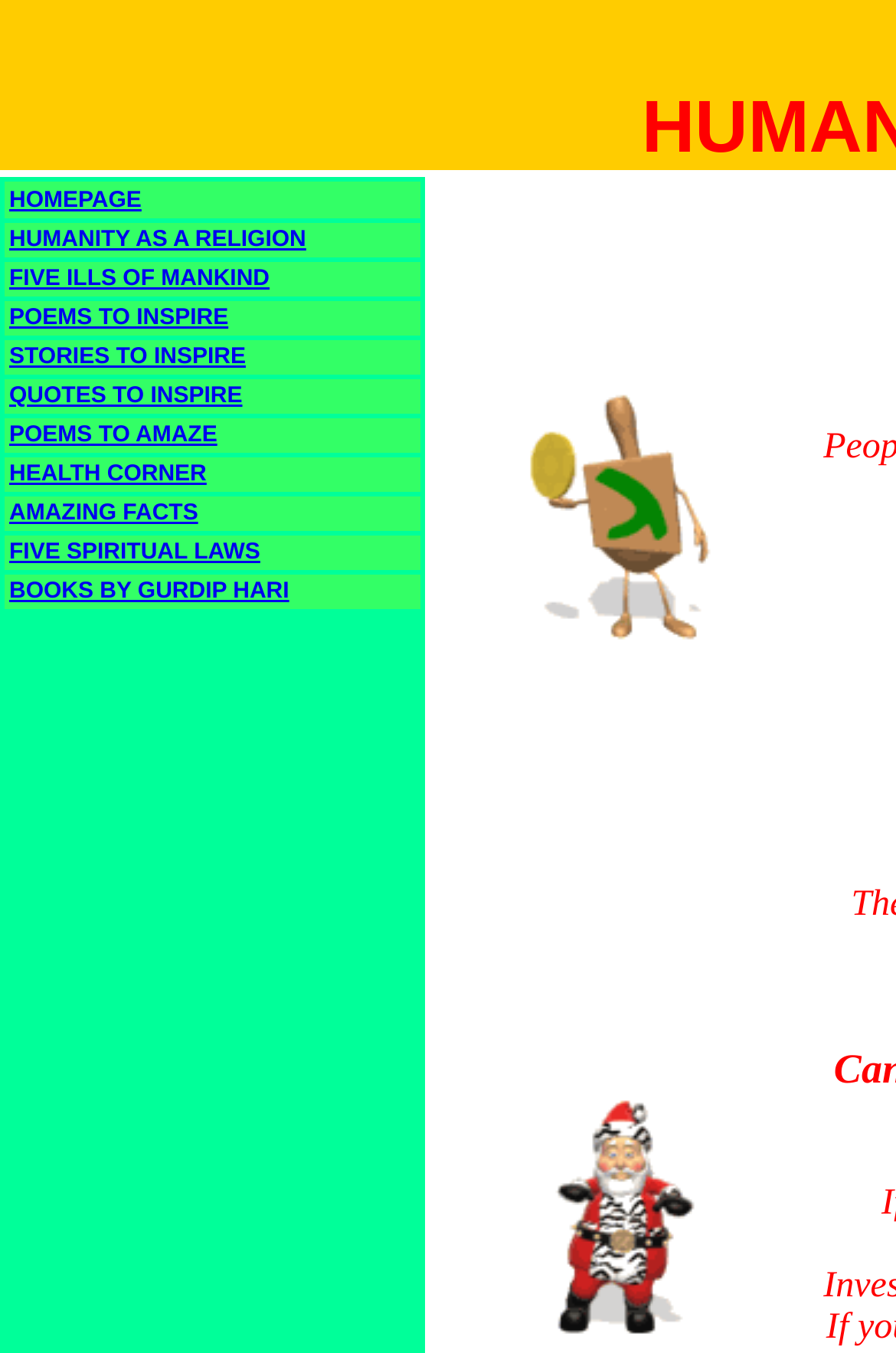Locate the bounding box coordinates of the area to click to fulfill this instruction: "View POEMS TO INSPIRE". The bounding box should be presented as four float numbers between 0 and 1, in the order [left, top, right, bottom].

[0.01, 0.226, 0.255, 0.245]